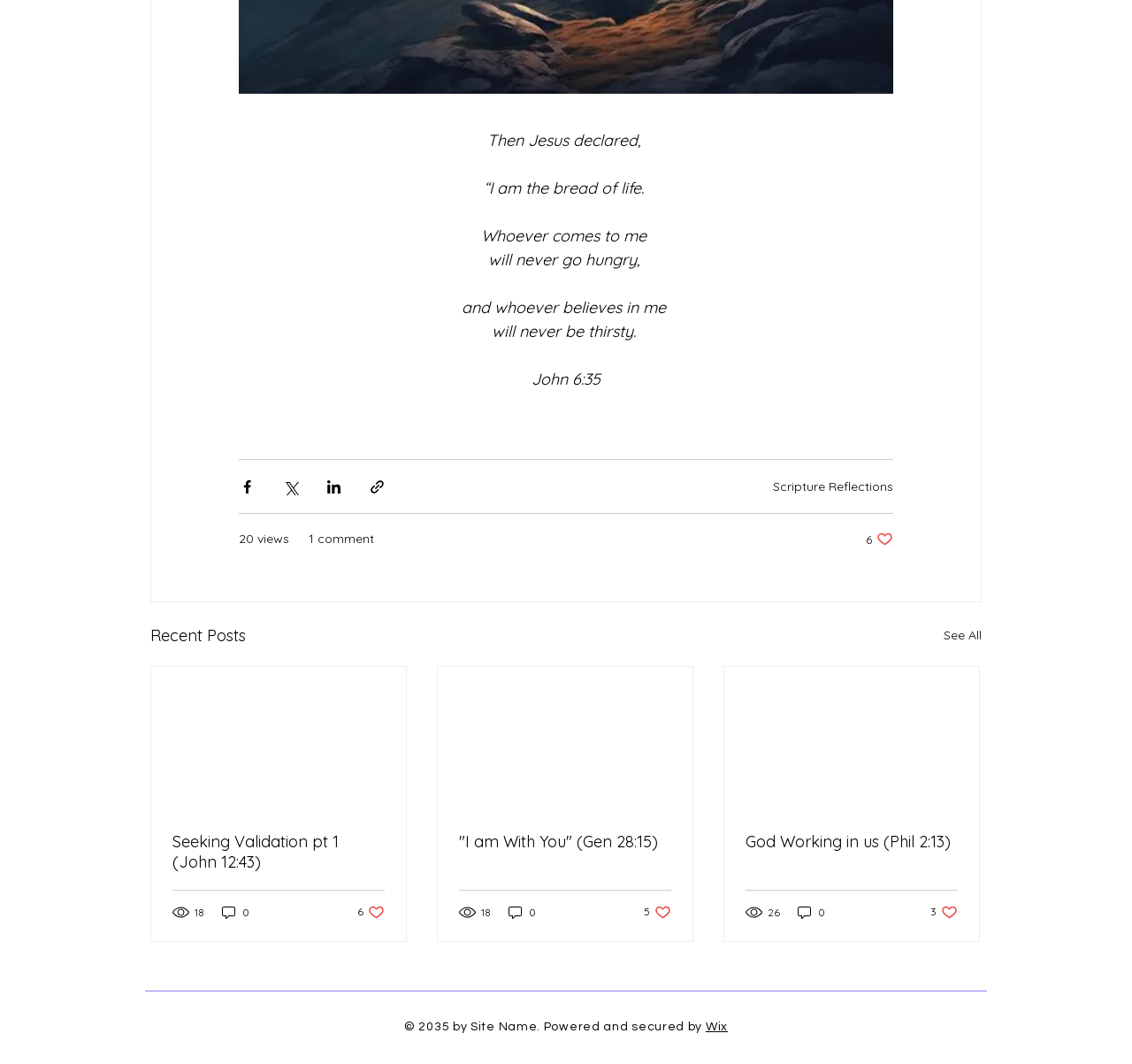Find the bounding box coordinates of the clickable area required to complete the following action: "Visit Wix website".

[0.623, 0.96, 0.643, 0.971]